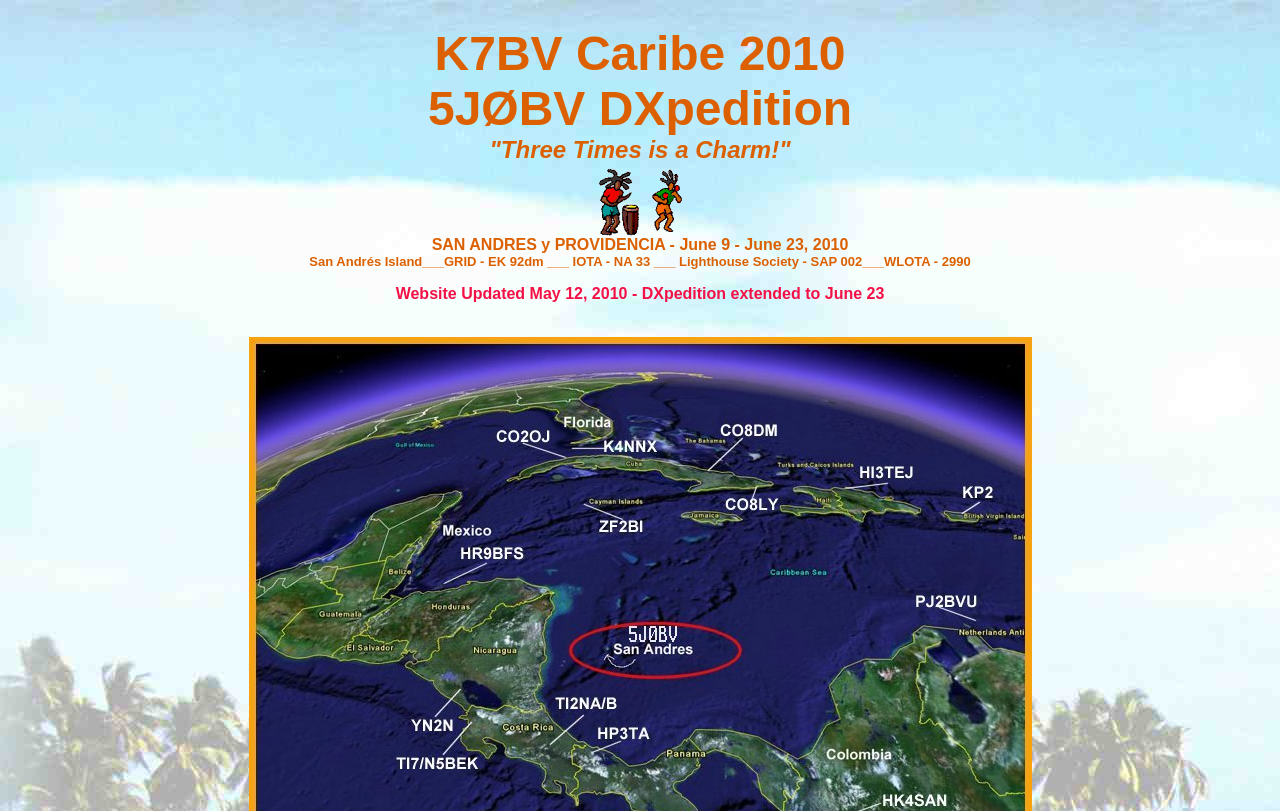What is the grid of San Andrés Island?
Answer the question with just one word or phrase using the image.

EK 92dm